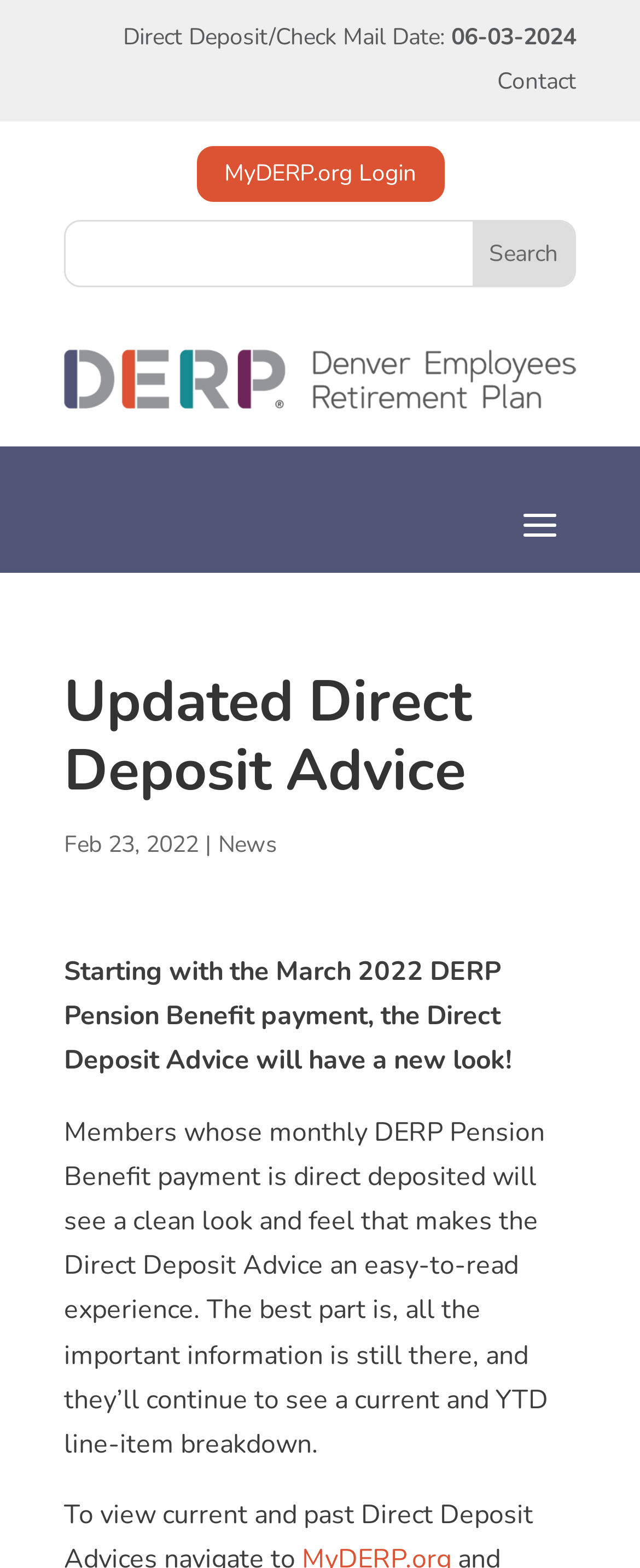Give an extensive and precise description of the webpage.

The webpage is about the Denver Employees Retirement Plan (DERP) and its updated Direct Deposit Advice. At the top left, there is a link to the "Direct Deposit/Check Mail Date" with a specific date, "06-03-2024". Next to it, on the top right, is a link to "Contact". Below these links, in the middle, is a link to "MyDERP.org Login" and a search bar with a textbox and a "Search" button.

On the top left, there is an image of the Denver Employees Retirement Plan logo, accompanied by a link to the plan's name. Below the logo, there is a heading "Updated Direct Deposit Advice" and a date "Feb 23, 2022". Next to the date, there is a link to "News".

The main content of the webpage is a paragraph announcing the update to the Direct Deposit Advice, stating that it will have a new look starting with the March 2022 DERP Pension Benefit payment. The paragraph is followed by a detailed description of the changes, explaining that the new design will make the Direct Deposit Advice easy to read while still providing all the important information, including a current and year-to-date line-item breakdown.